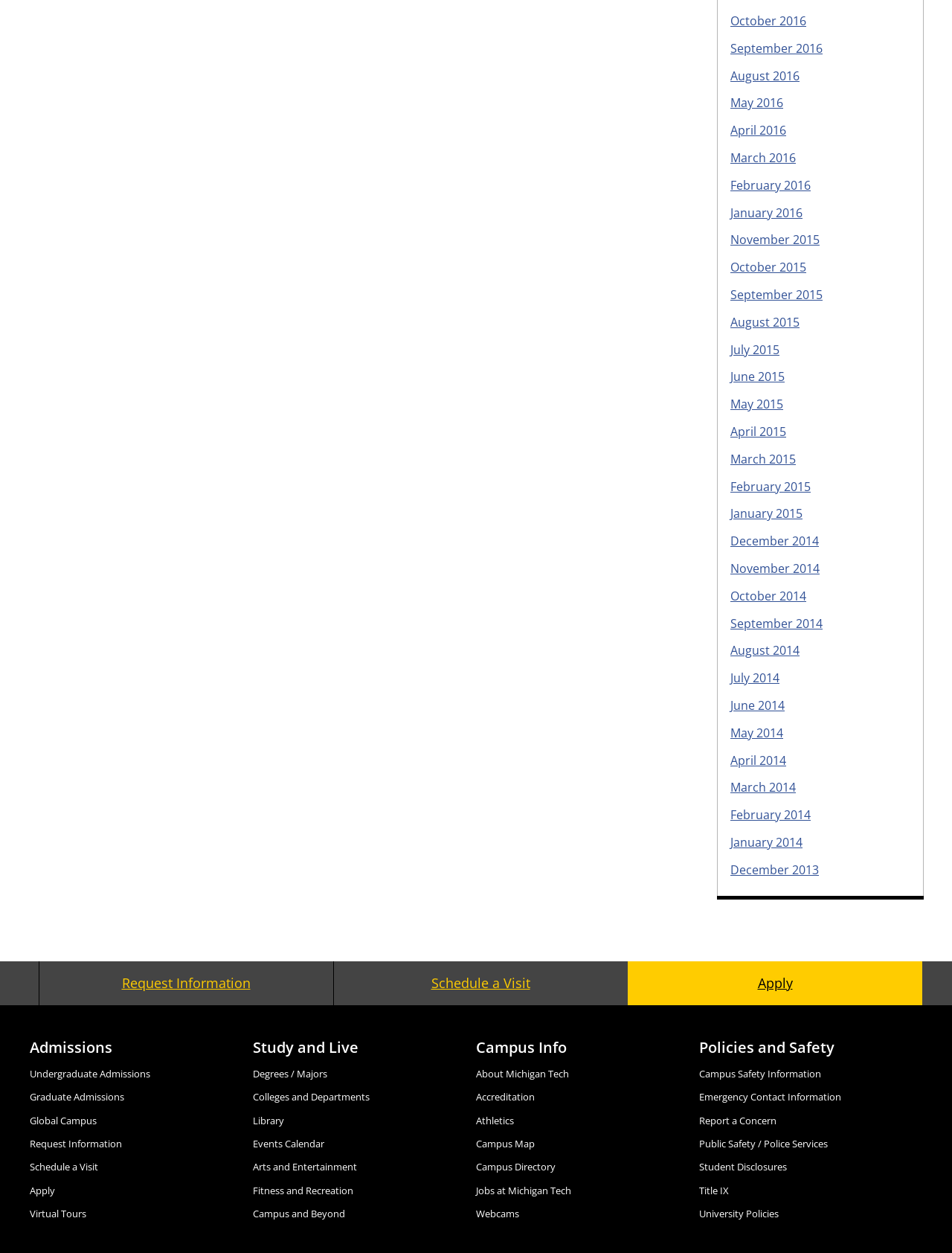Please specify the bounding box coordinates of the area that should be clicked to accomplish the following instruction: "Request information from Michigan Tech". The coordinates should consist of four float numbers between 0 and 1, i.e., [left, top, right, bottom].

[0.041, 0.767, 0.35, 0.802]